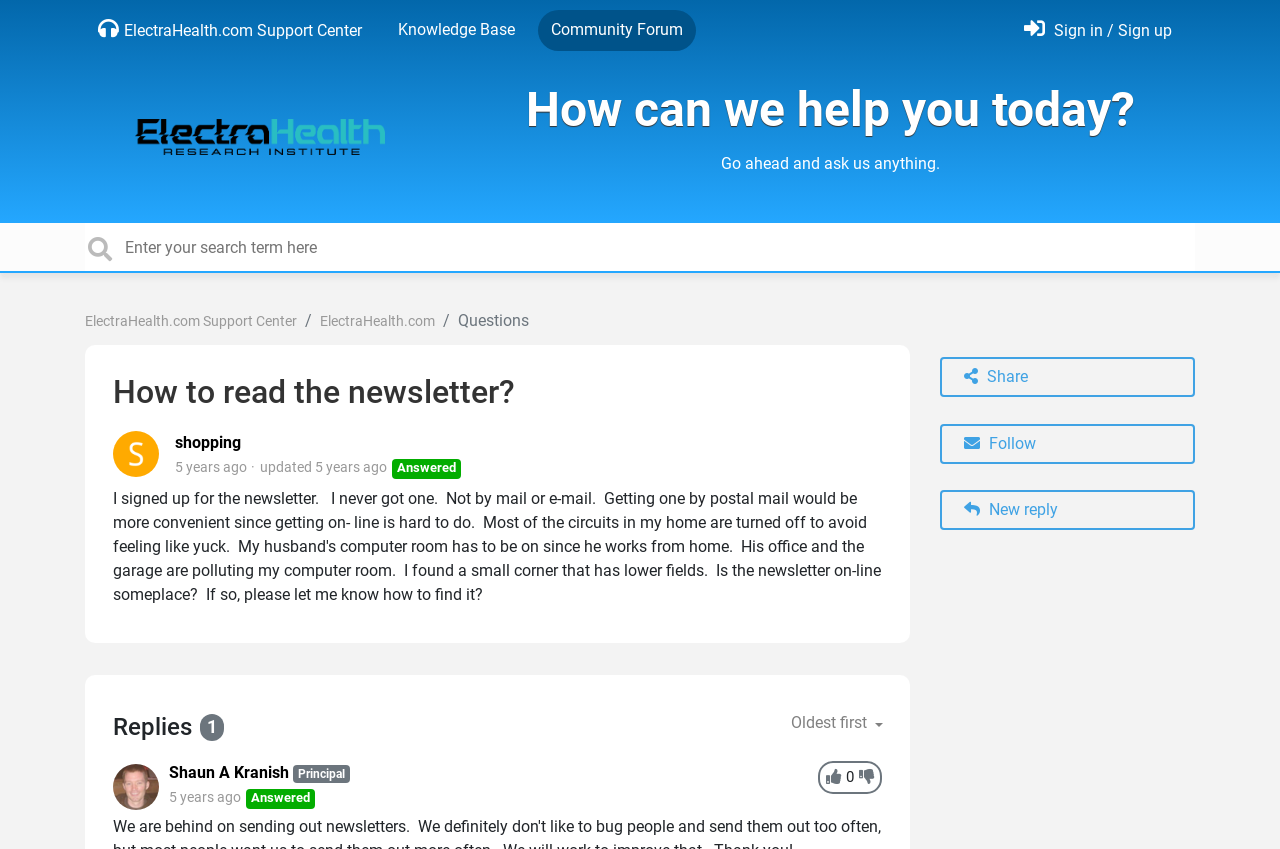Answer the question in one word or a short phrase:
What is the role of Shaun A Kranish?

Principal